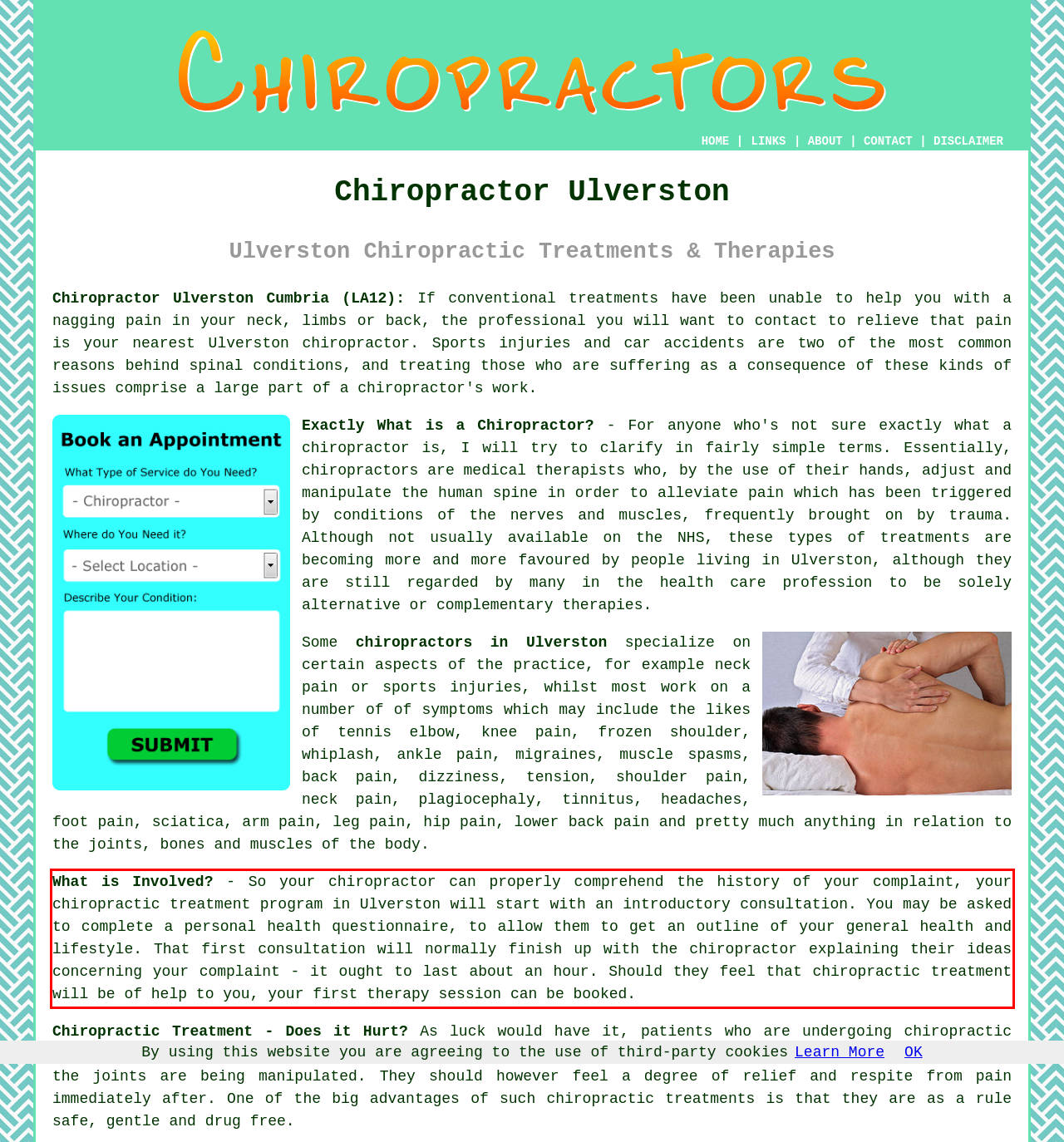Please look at the webpage screenshot and extract the text enclosed by the red bounding box.

What is Involved? - So your chiropractor can properly comprehend the history of your complaint, your chiropractic treatment program in Ulverston will start with an introductory consultation. You may be asked to complete a personal health questionnaire, to allow them to get an outline of your general health and lifestyle. That first consultation will normally finish up with the chiropractor explaining their ideas concerning your complaint - it ought to last about an hour. Should they feel that chiropractic treatment will be of help to you, your first therapy session can be booked.